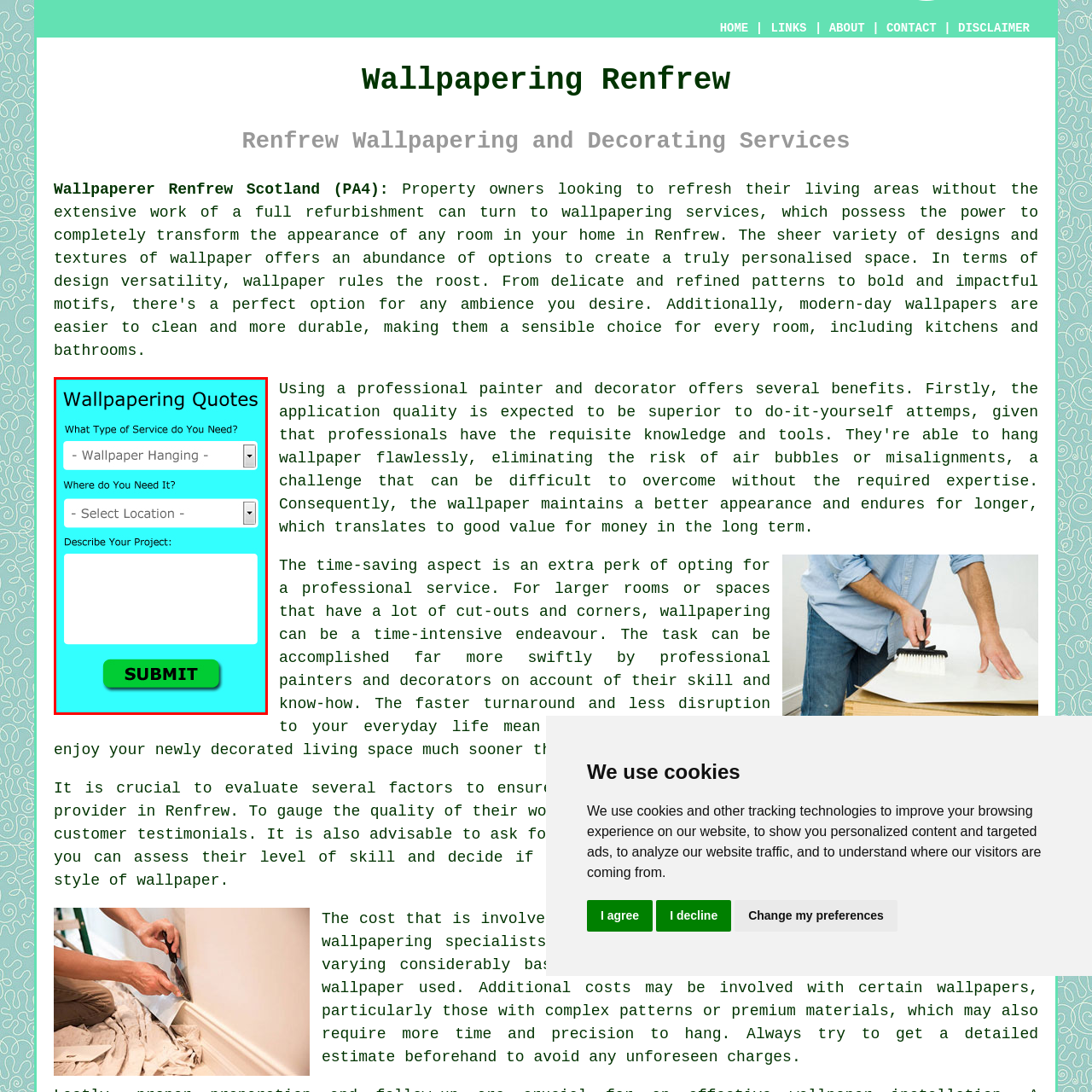Analyze the image surrounded by the red outline and answer the ensuing question with as much detail as possible based on the image:
What is the color of the 'SUBMIT' button?

According to the caption, the 'SUBMIT' button at the bottom of the form is vibrant green in color, which is likely designed to draw attention and encourage users to submit their inquiries for a quote.